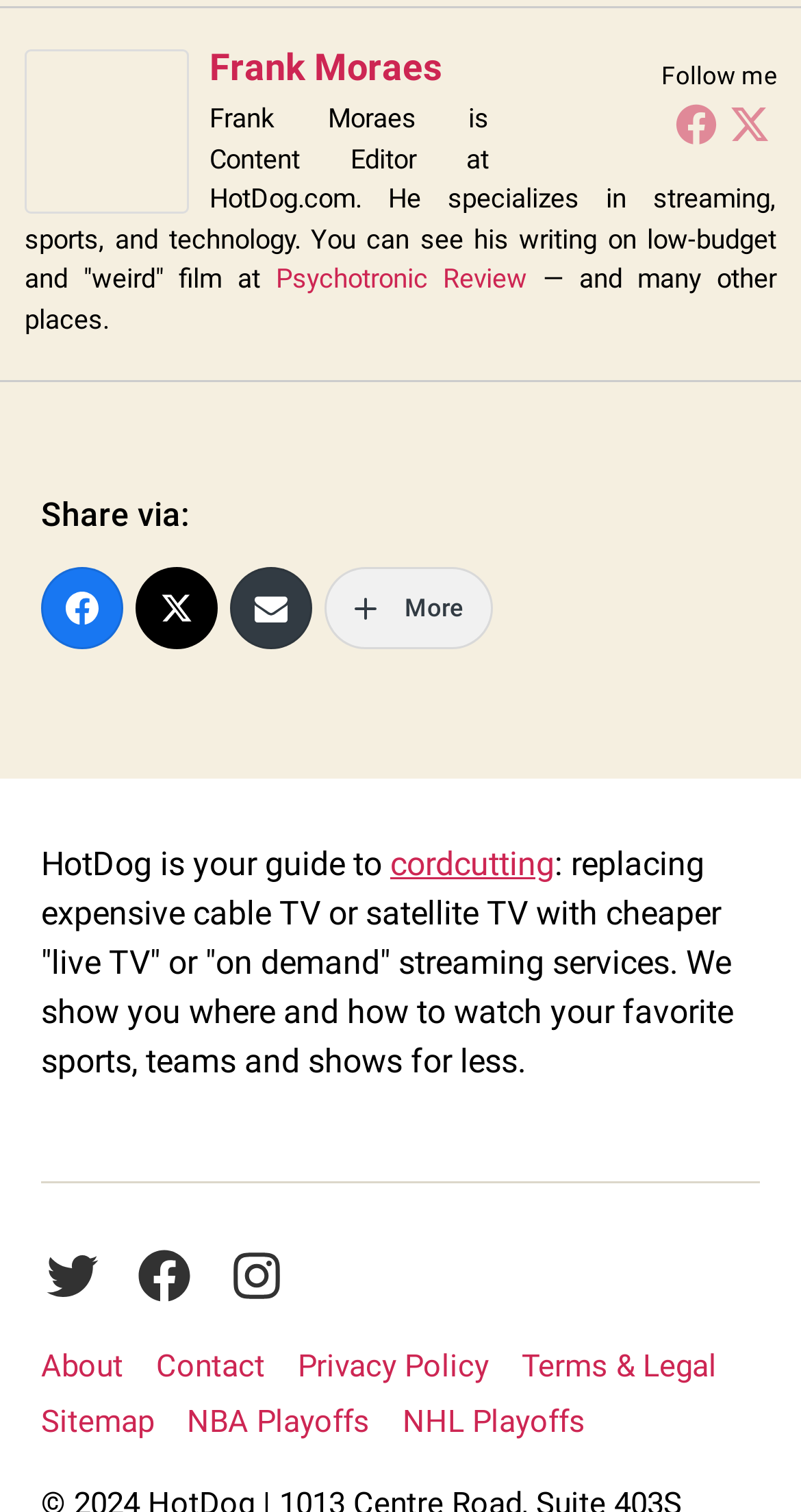Examine the screenshot and answer the question in as much detail as possible: How many links are there in the footer?

There are six links in the footer of the webpage, which are About, Contact, Privacy Policy, Terms & Legal, Sitemap, and NBA Playoffs, as indicated by the navigation 'Footer'.